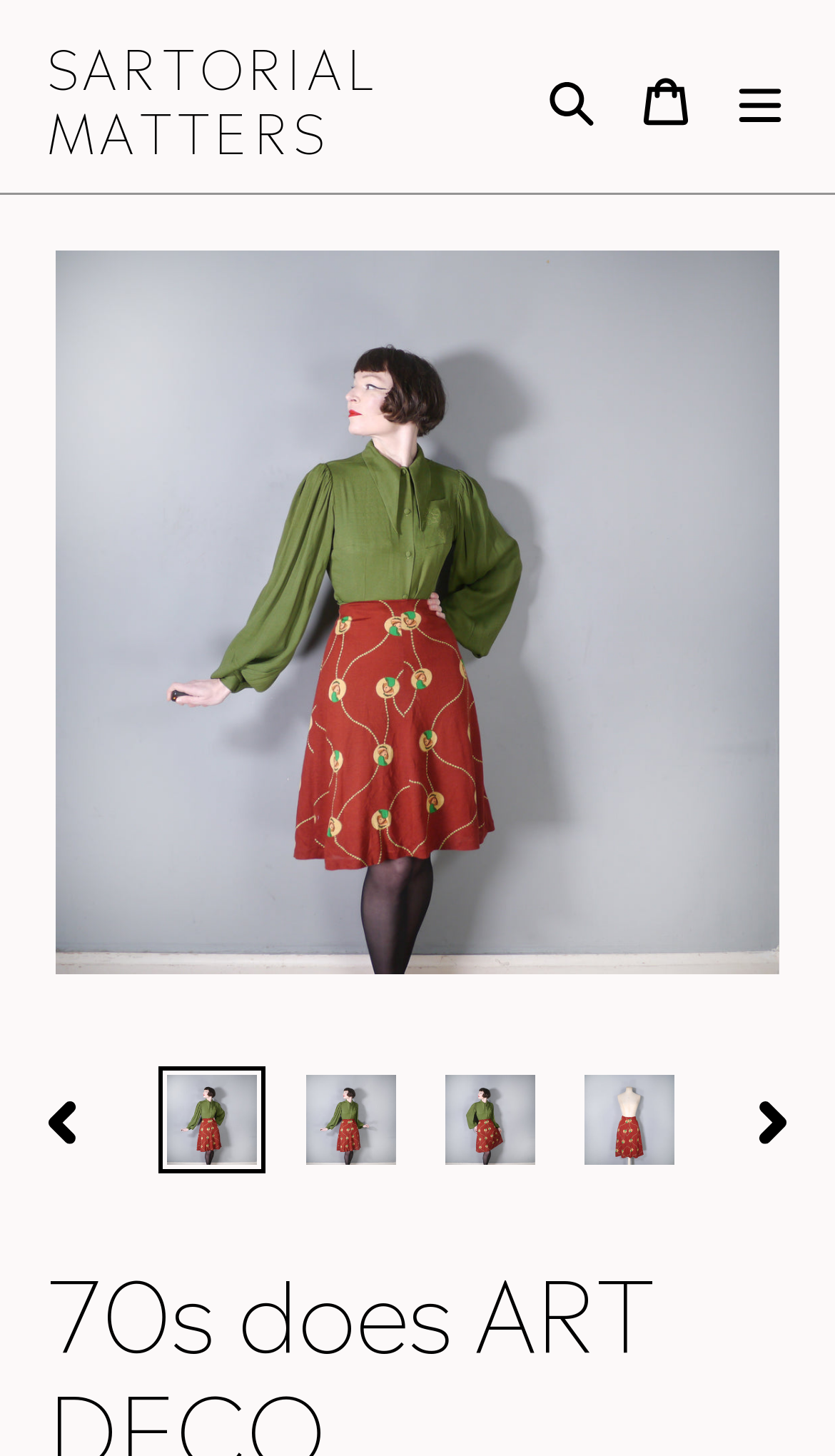What is the main object on the webpage?
Based on the screenshot, provide your answer in one word or phrase.

Skirt